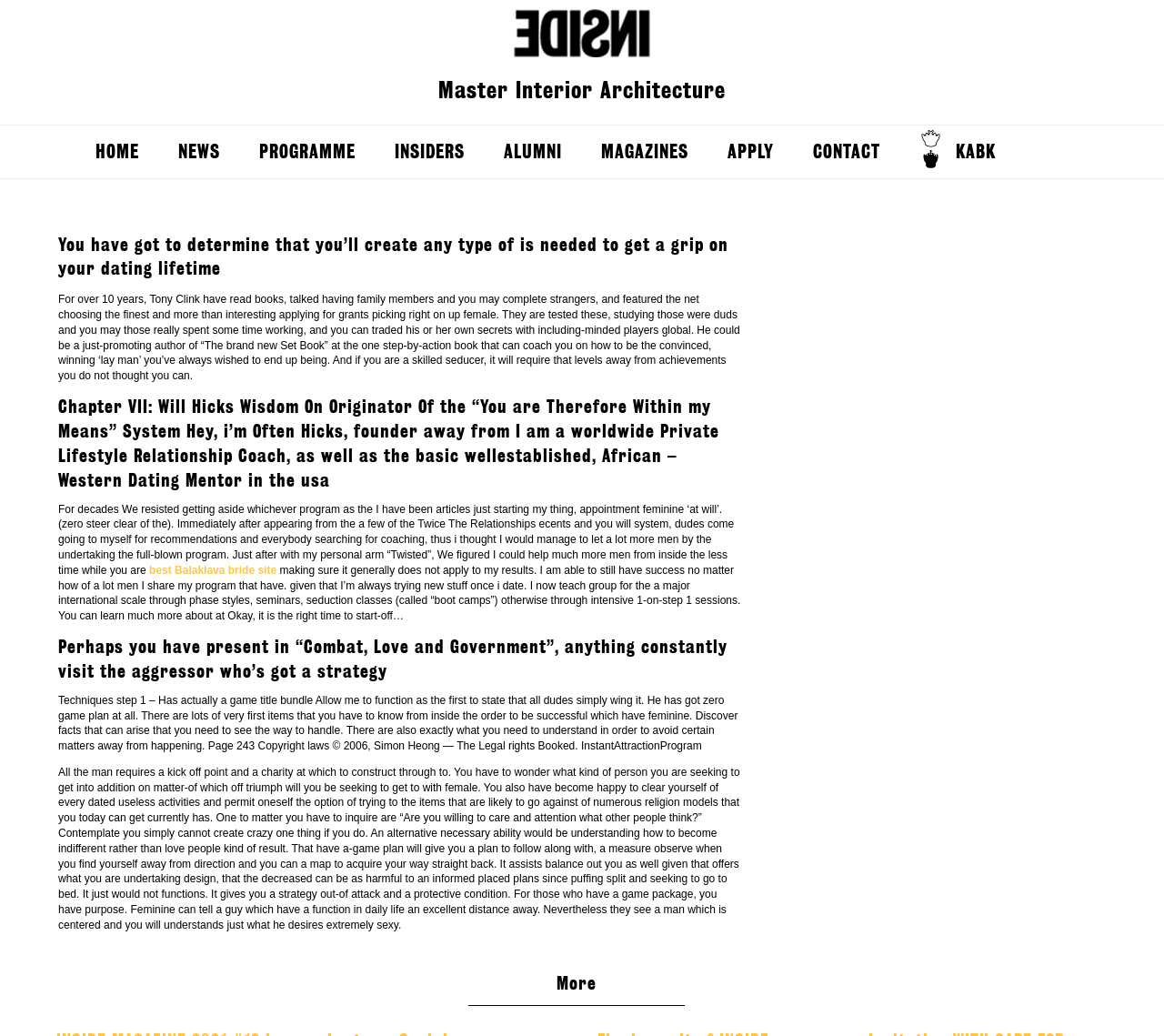Indicate the bounding box coordinates of the element that needs to be clicked to satisfy the following instruction: "Click 'PROGRAMME'". The coordinates should be four float numbers between 0 and 1, i.e., [left, top, right, bottom].

[0.222, 0.121, 0.305, 0.172]